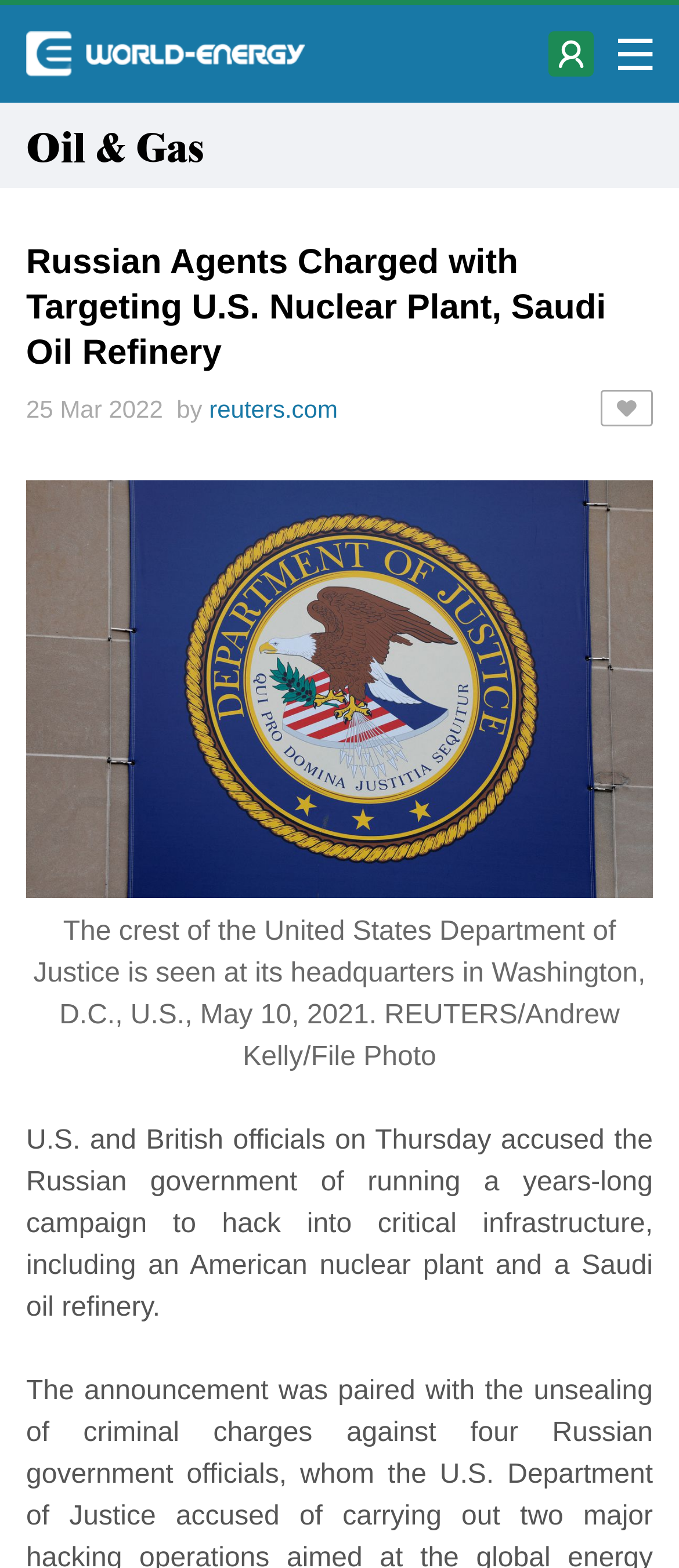What is the topic of the news article?
Refer to the image and provide a one-word or short phrase answer.

Russian agents hacking